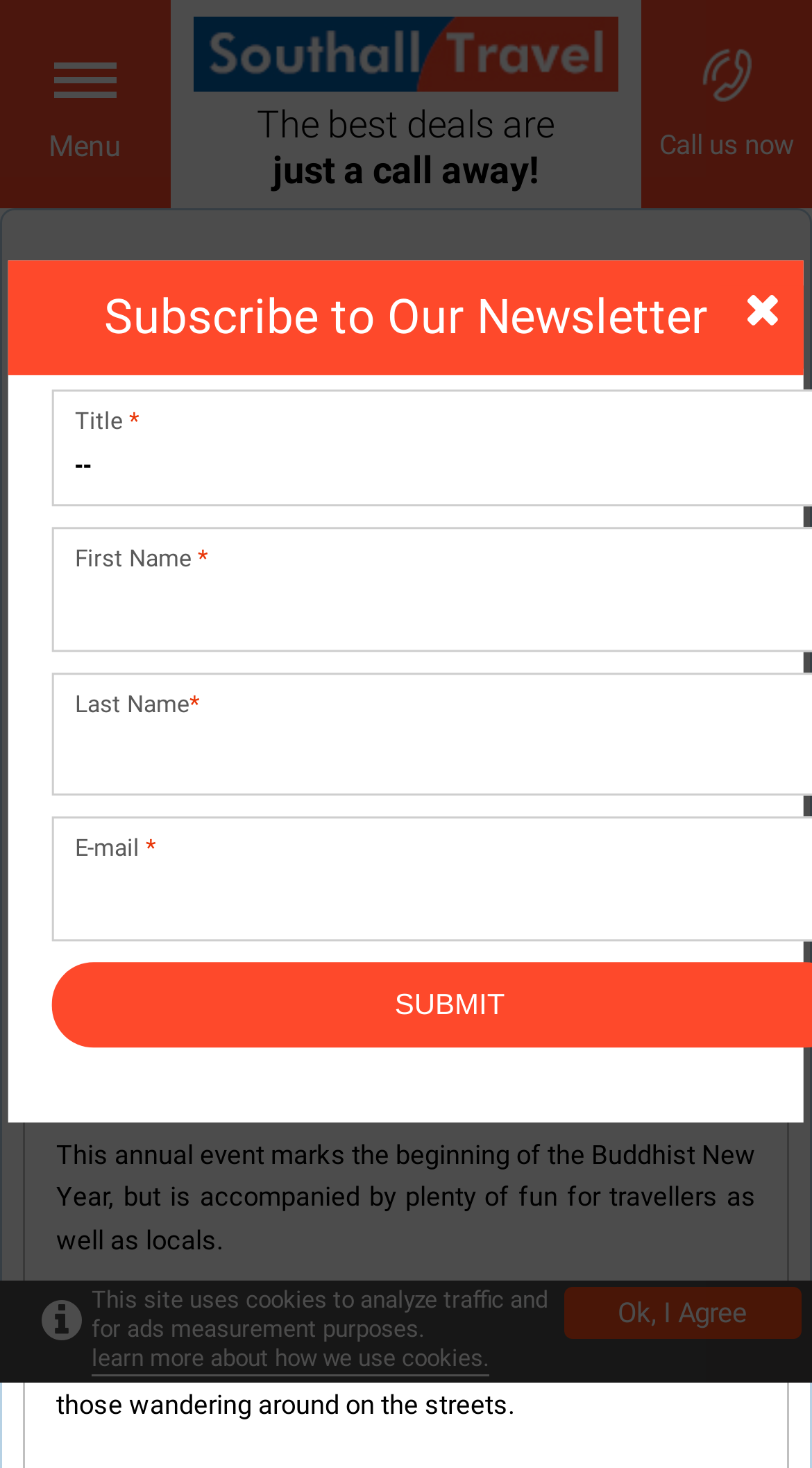What is the festival mentioned in the article?
Please provide a comprehensive answer based on the contents of the image.

The article mentions that anyone traveling to Thailand next week will land in the midst of one of the country's biggest festivals, which is later specified as the Songkran festival.